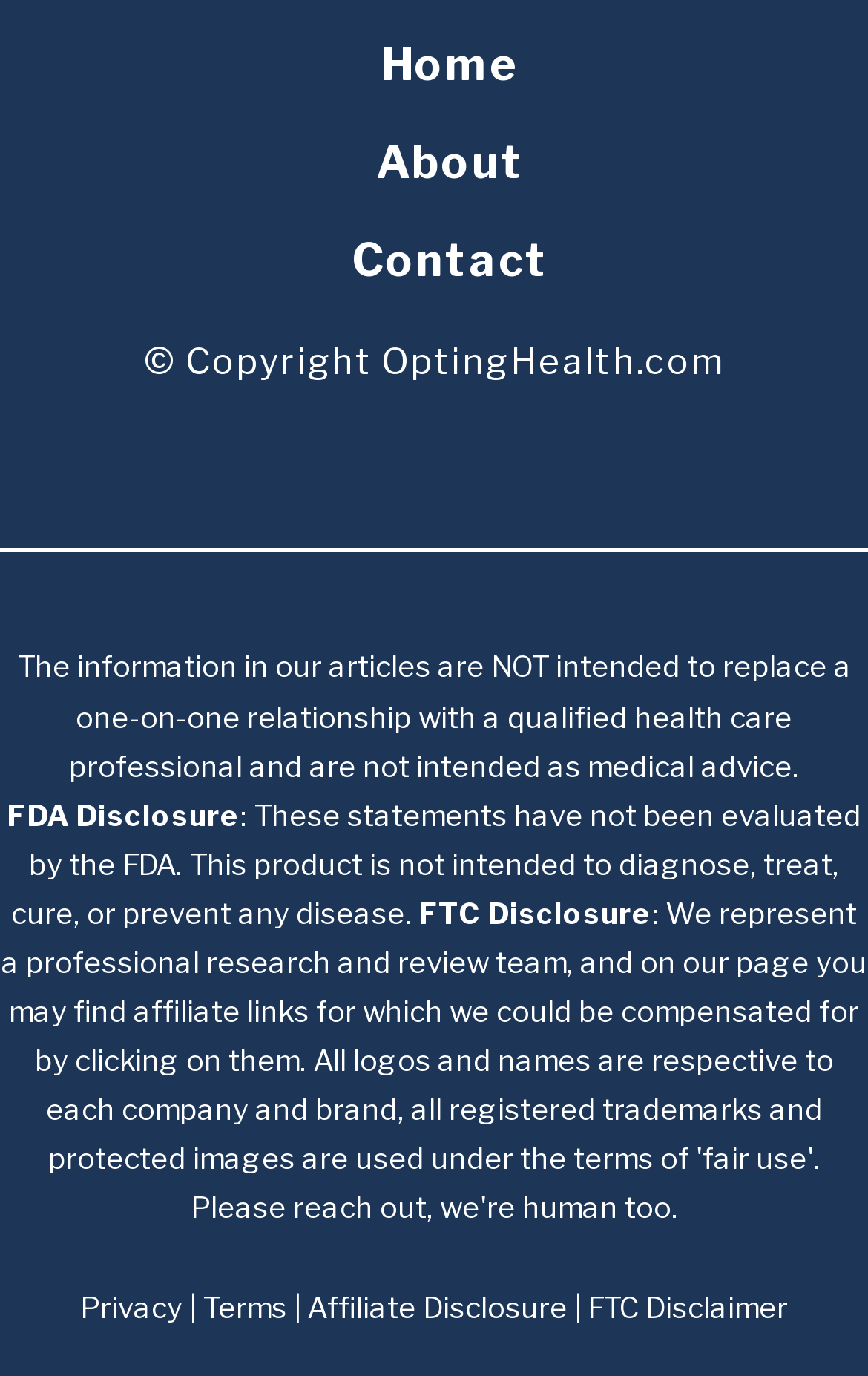Using the element description May 15, 2023, predict the bounding box coordinates for the UI element. Provide the coordinates in (top-left x, top-left y, bottom-right x, bottom-right y) format with values ranging from 0 to 1.

None